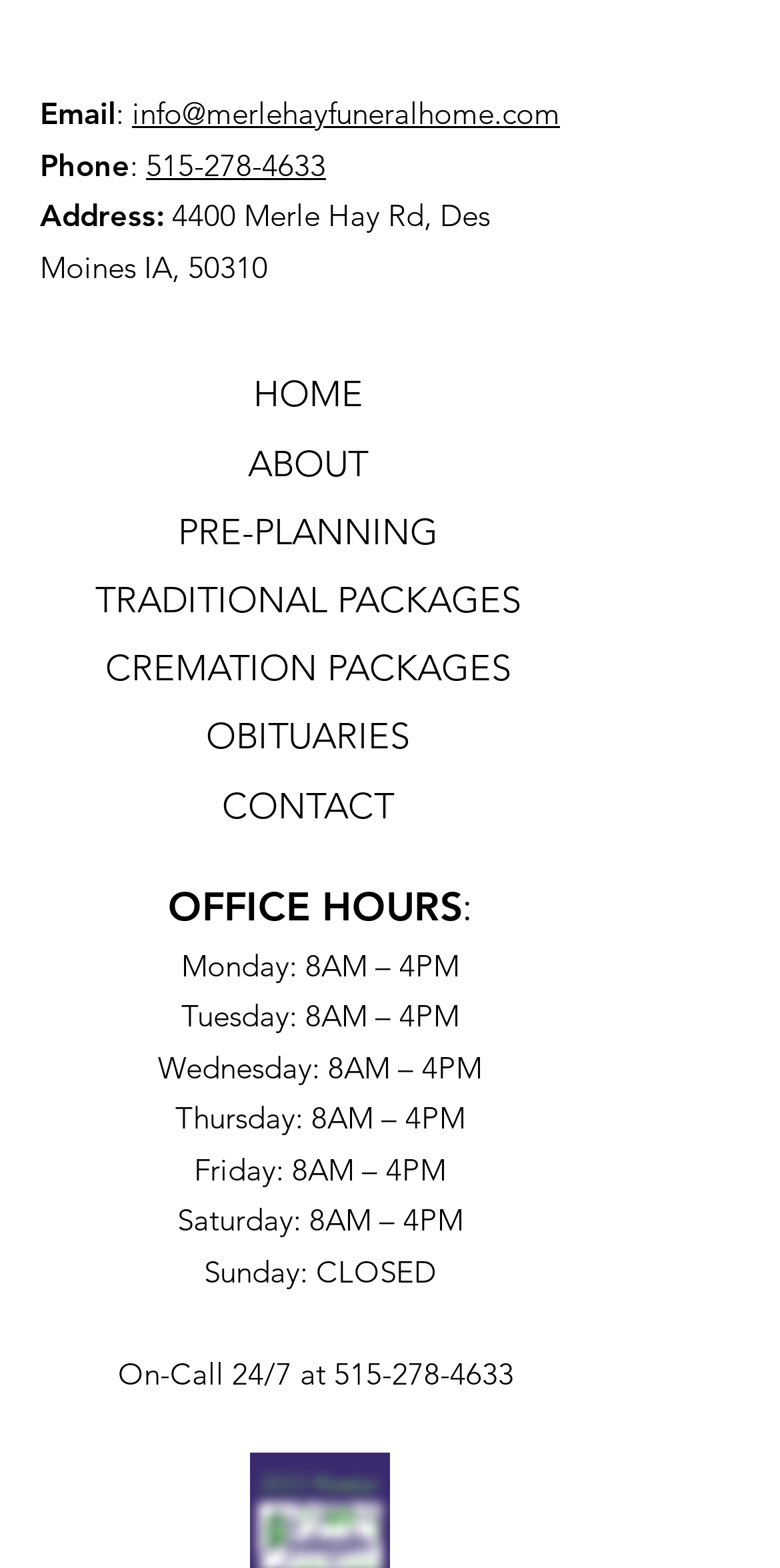Refer to the image and answer the question with as much detail as possible: What is the email address of Merle Hay Funeral Home?

I found the email address by looking at the static text 'Email' followed by a colon and a link with the email address 'info@merlehayfuneralhome.com'.